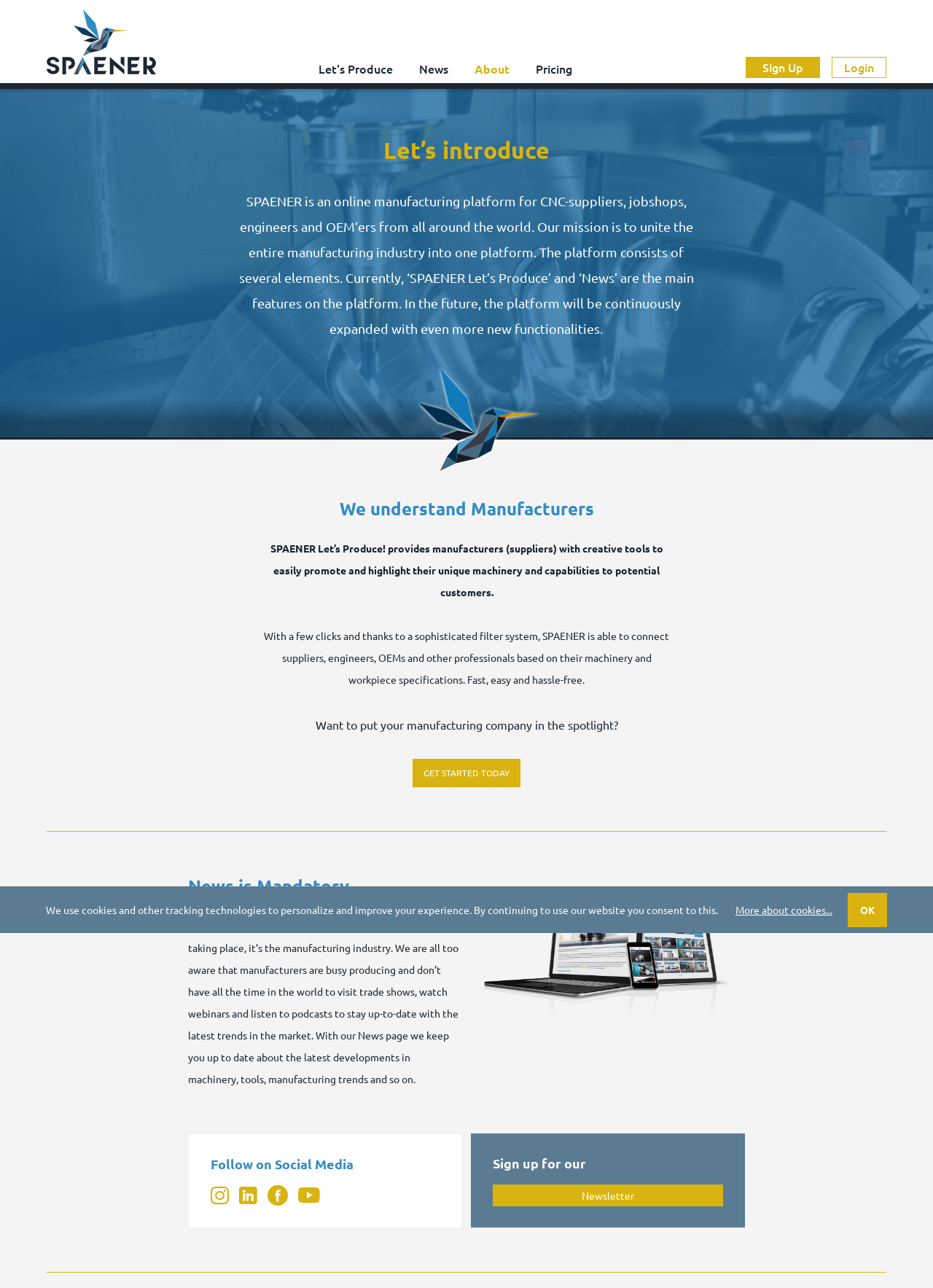Determine the bounding box of the UI element mentioned here: "ABCC website". The coordinates must be in the format [left, top, right, bottom] with values ranging from 0 to 1.

None